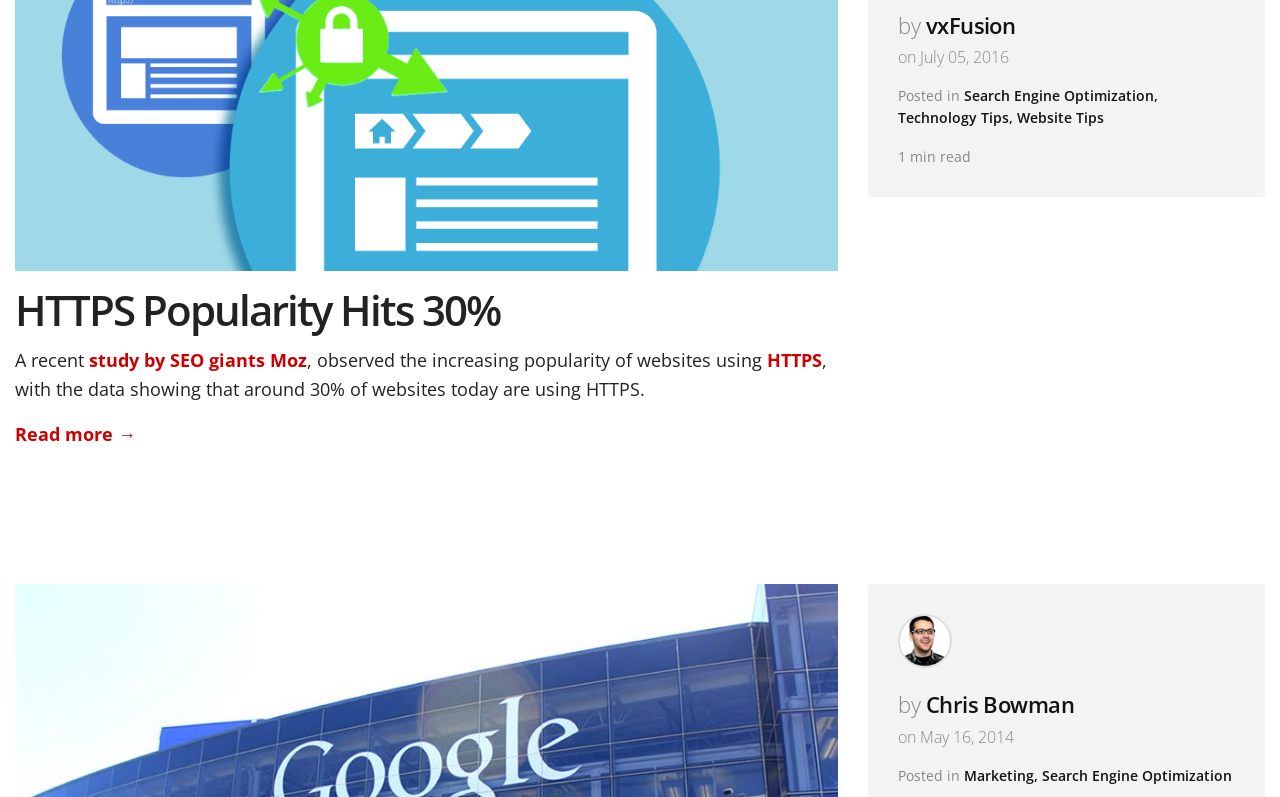What is the estimated reading time of the article?
Please use the image to provide a one-word or short phrase answer.

1 min